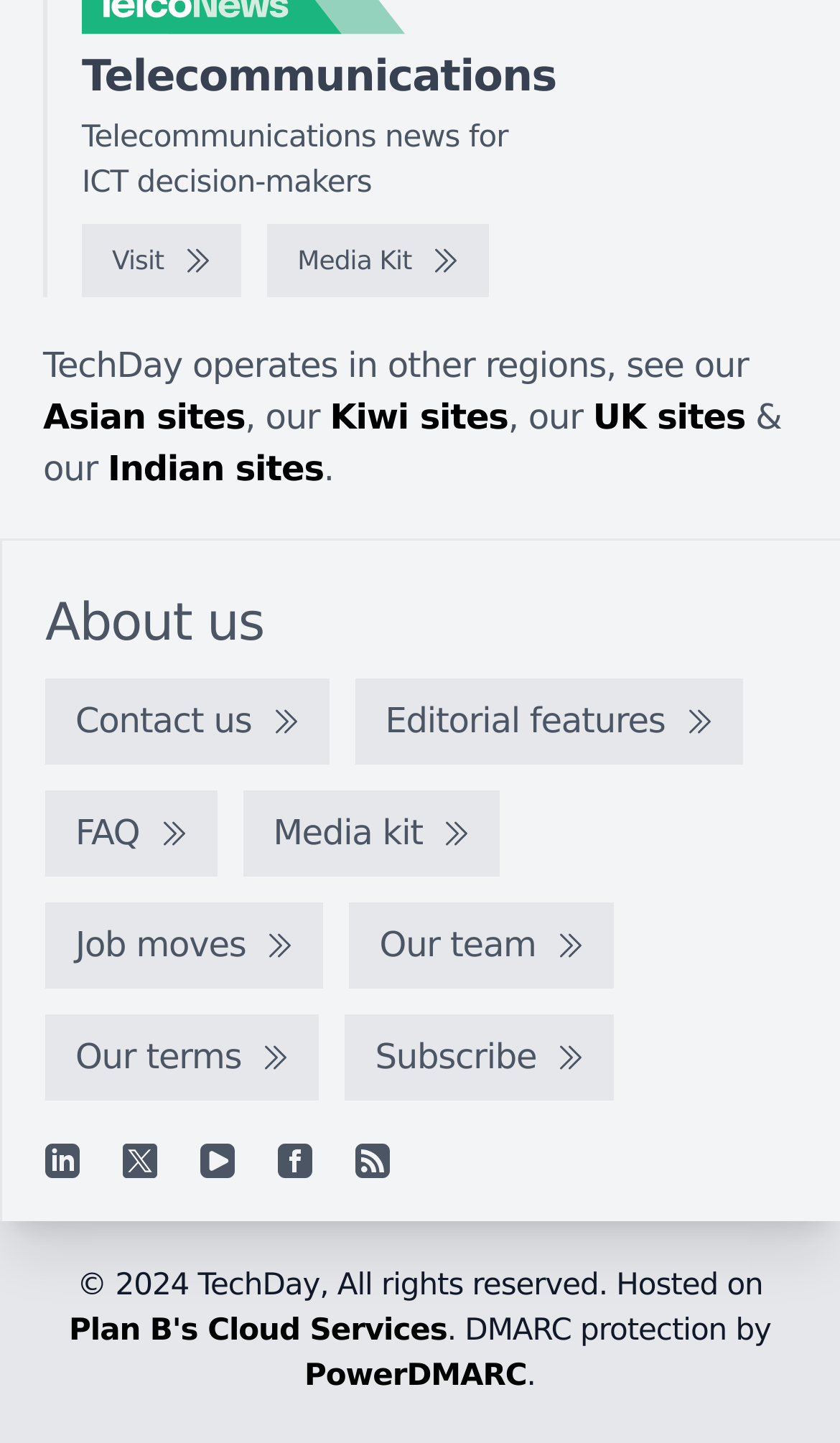What regions does TechDay operate in?
Identify the answer in the screenshot and reply with a single word or phrase.

Multiple regions